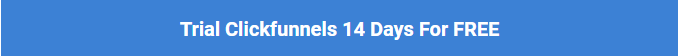Offer an in-depth description of the image shown.

The image prominently features a call-to-action banner inviting users to trial ClickFunnels for 14 days at no cost. The banner is visually striking, set against a blue background that enhances the urgency and appeal of the offer. This initiative is designed to encourage potential users to explore the platform's capabilities and extensive features, particularly focusing on the enhancements introduced in ClickFunnels 2.0. The offer aims to attract small to medium-sized businesses looking to leverage an all-in-one solution for creating high-converting funnels and managing their online marketing efforts efficiently.